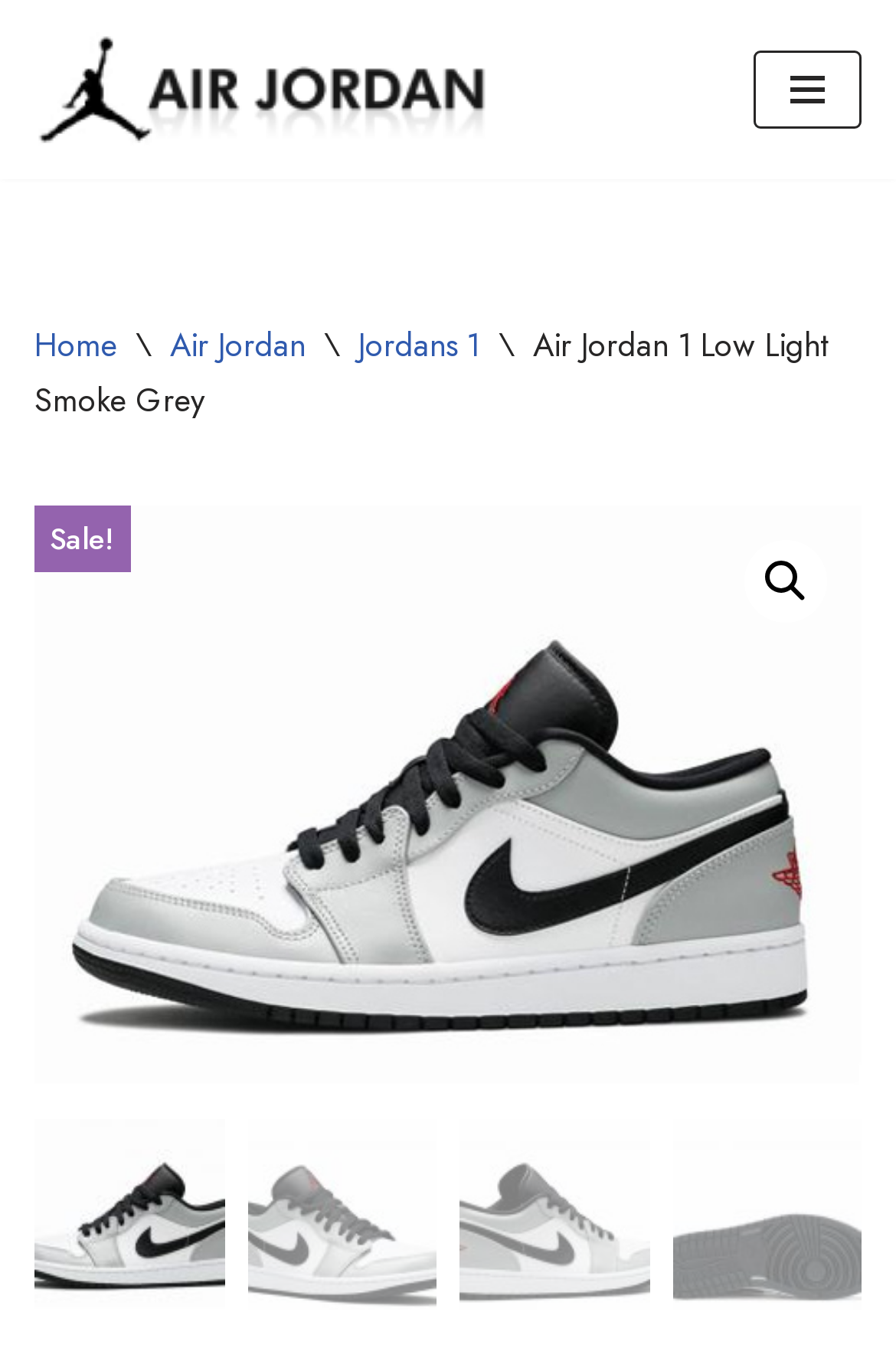Identify the bounding box coordinates for the UI element described as: "Jordans 1".

[0.4, 0.237, 0.536, 0.271]